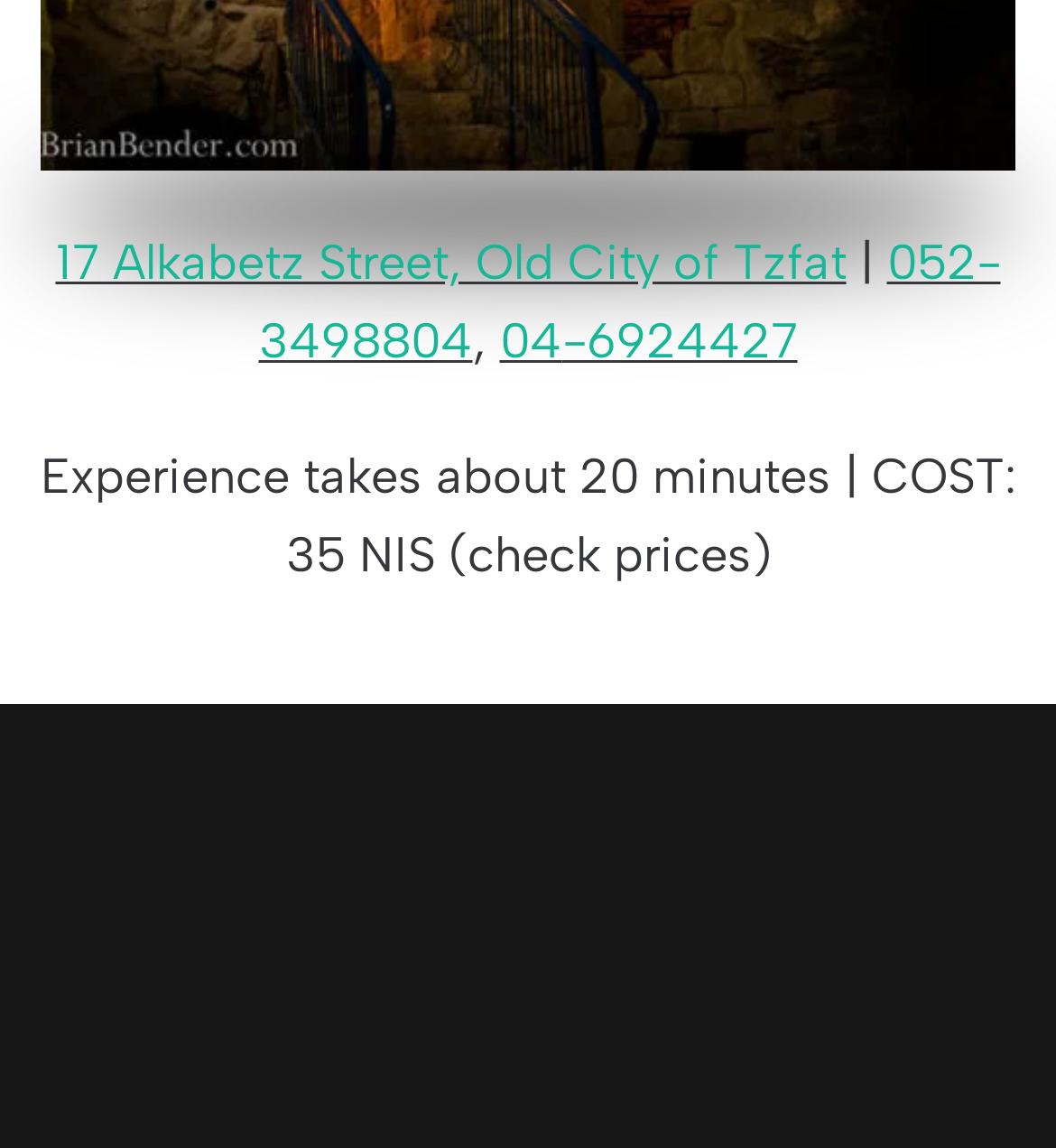Determine the bounding box coordinates of the clickable element to complete this instruction: "Visit 17 Alkabetz Street, Old City of Tzfat". Provide the coordinates in the format of four float numbers between 0 and 1, [left, top, right, bottom].

[0.053, 0.203, 0.801, 0.255]